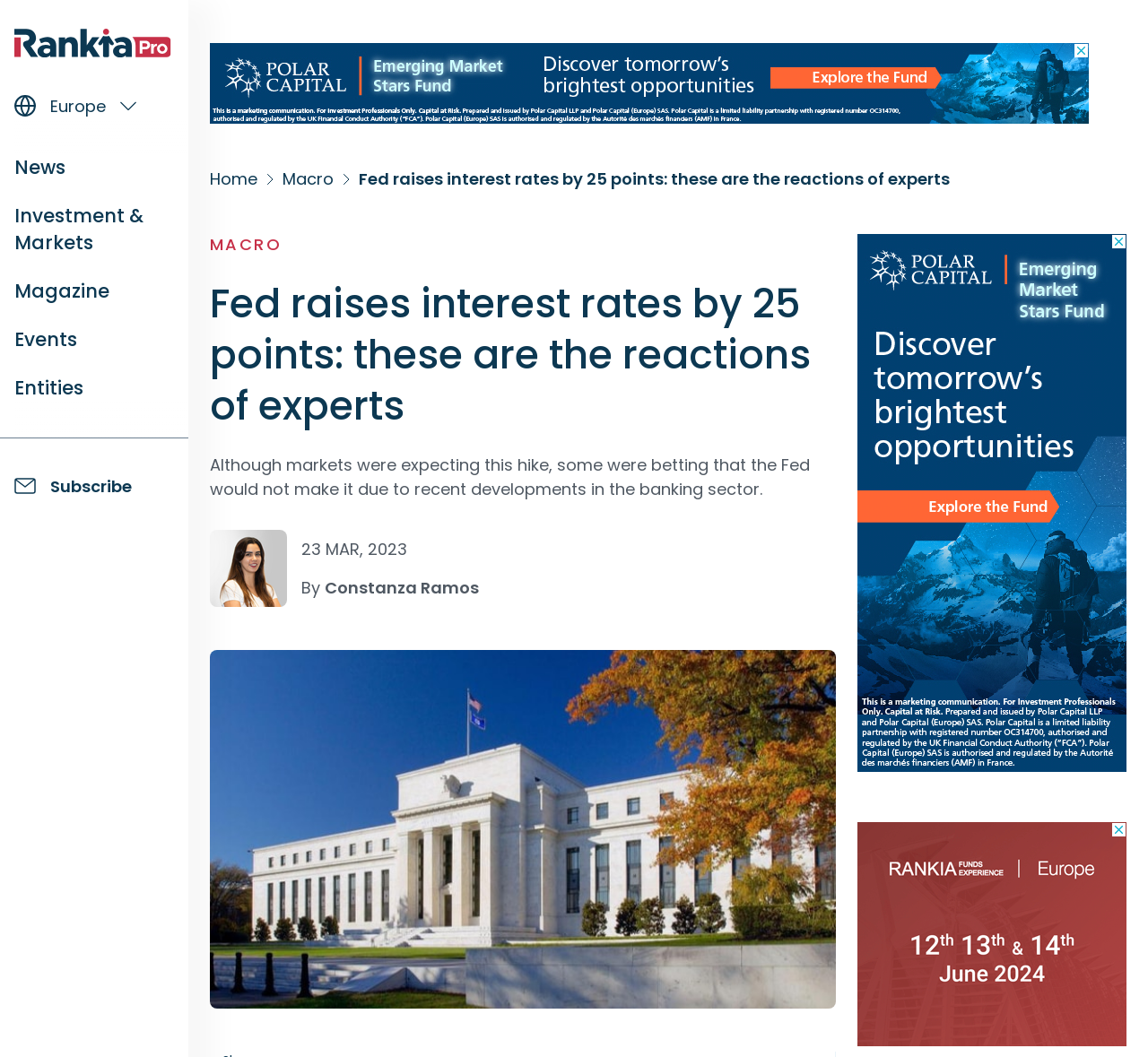Respond to the question with just a single word or phrase: 
What is the date of the article?

23 MAR, 2023